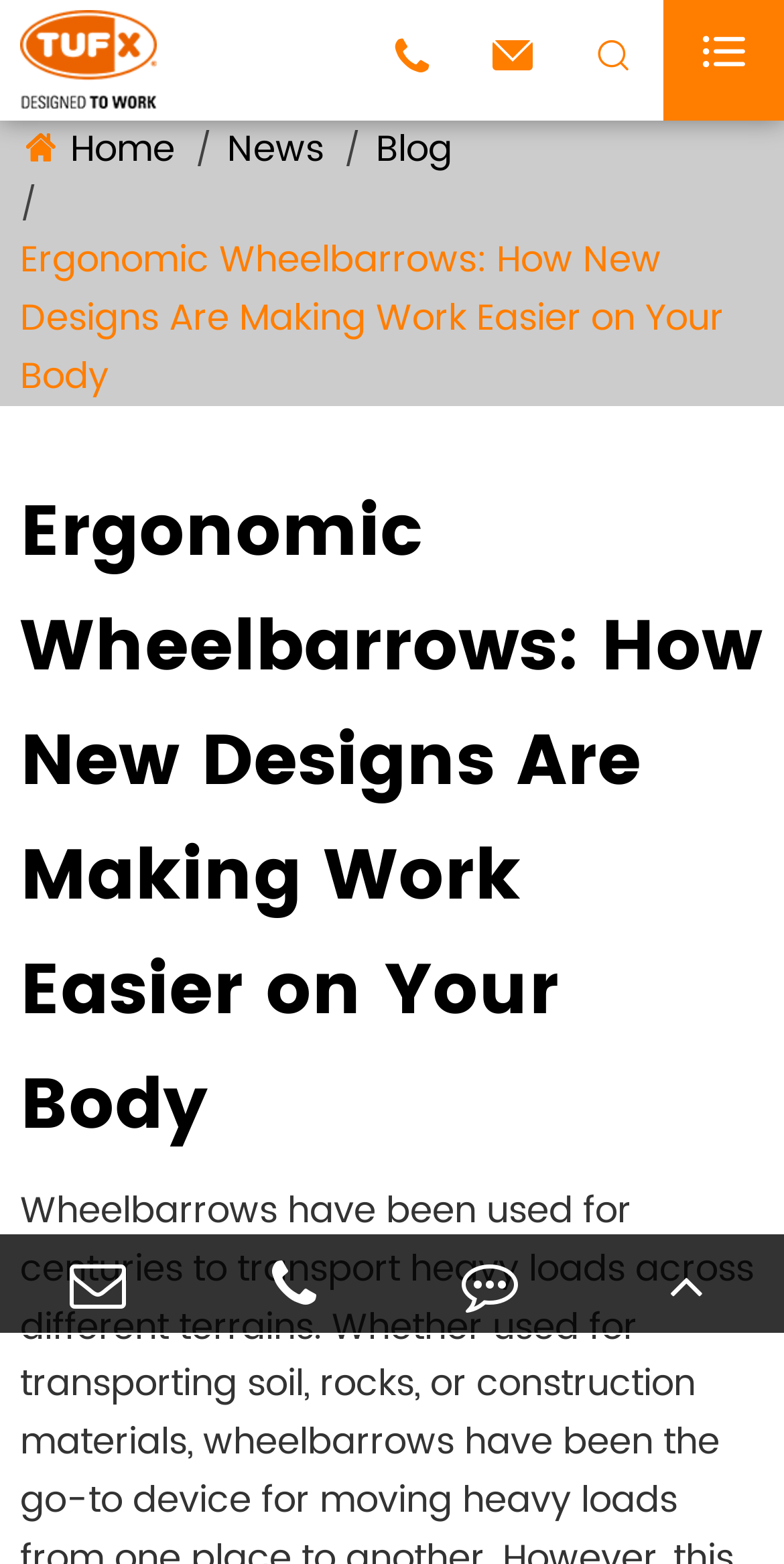Locate the bounding box coordinates of the element you need to click to accomplish the task described by this instruction: "read the blog".

[0.479, 0.077, 0.577, 0.114]